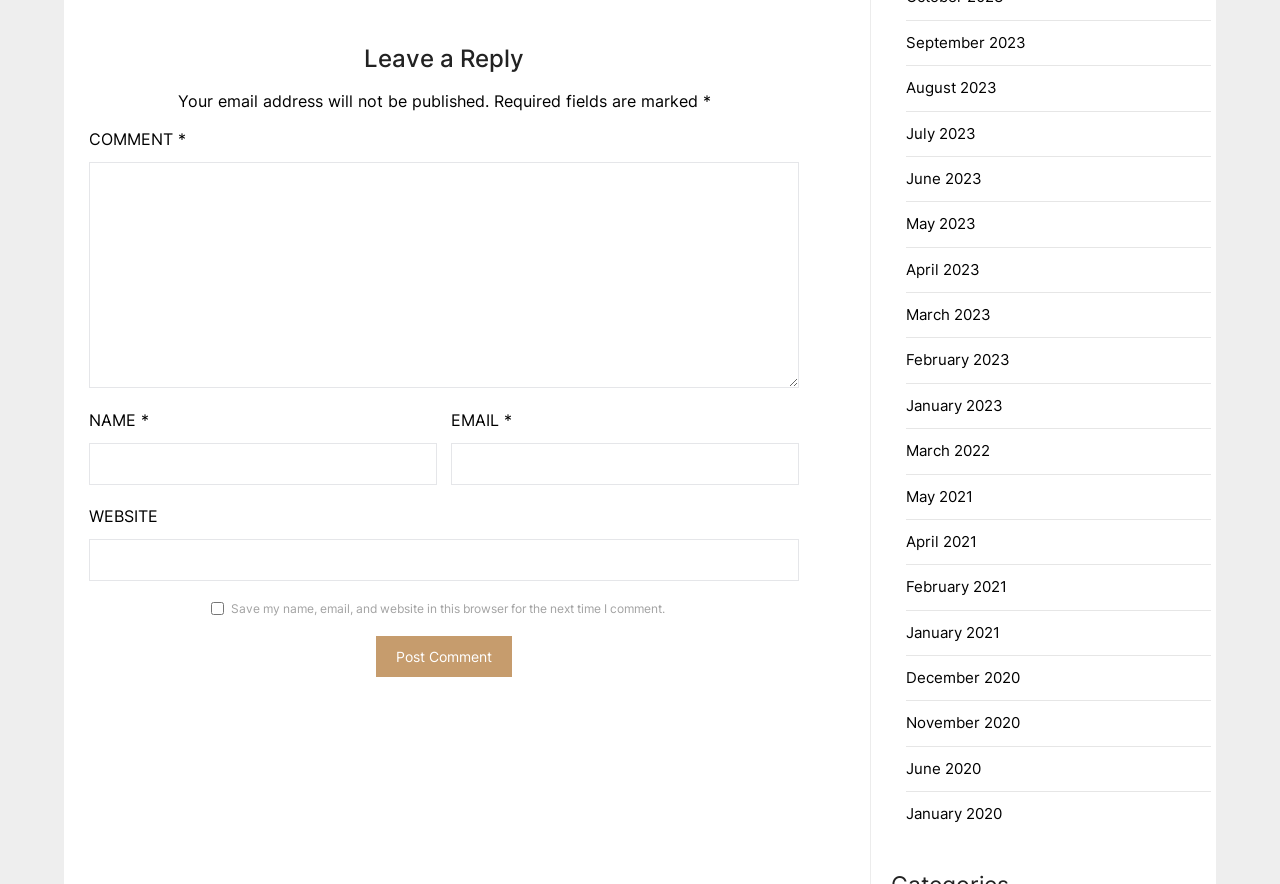What is the button label to submit a comment?
Please provide a comprehensive answer based on the contents of the image.

The button to submit a comment is located below the comment form and has a label 'Post Comment'.